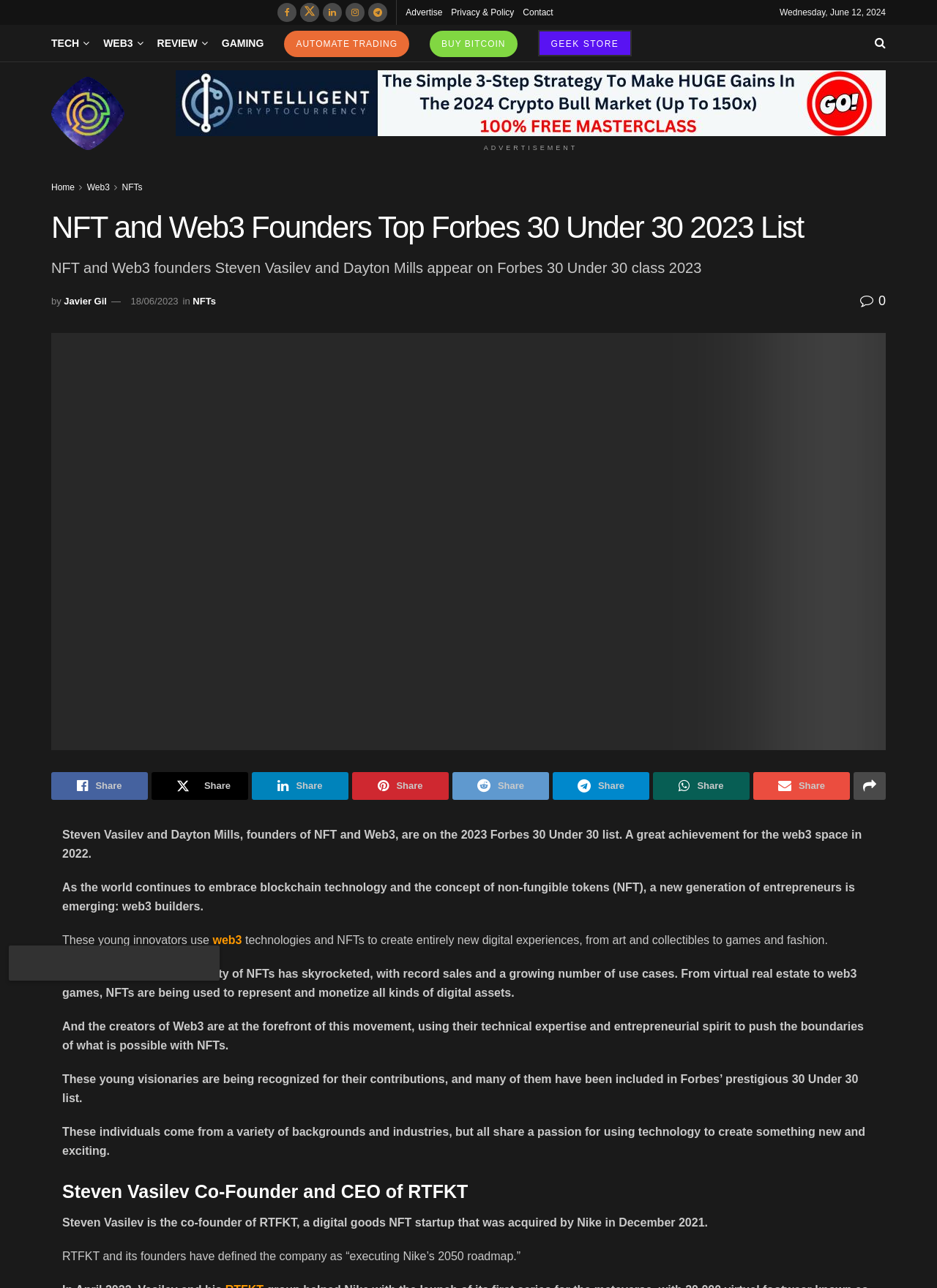Answer the question with a single word or phrase: 
What is the date mentioned in the webpage?

June 12, 2024